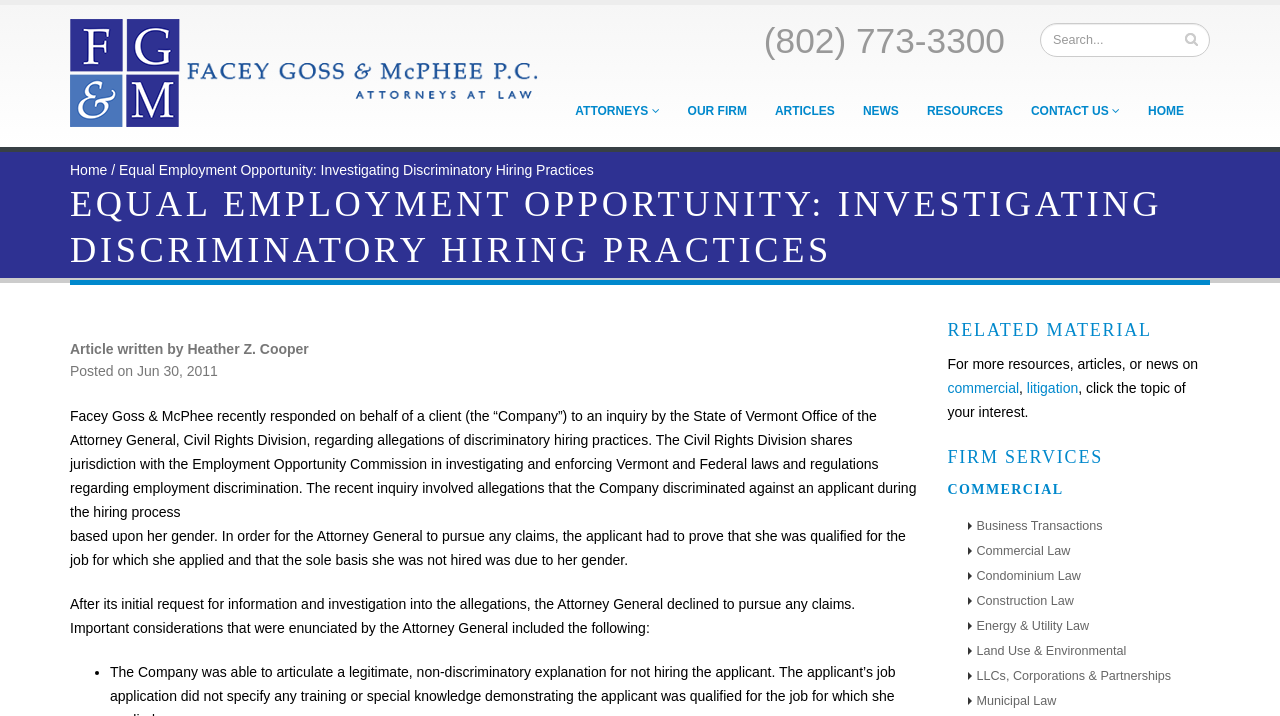Answer with a single word or phrase: 
What is the phone number to contact the law firm?

(802) 773-3300